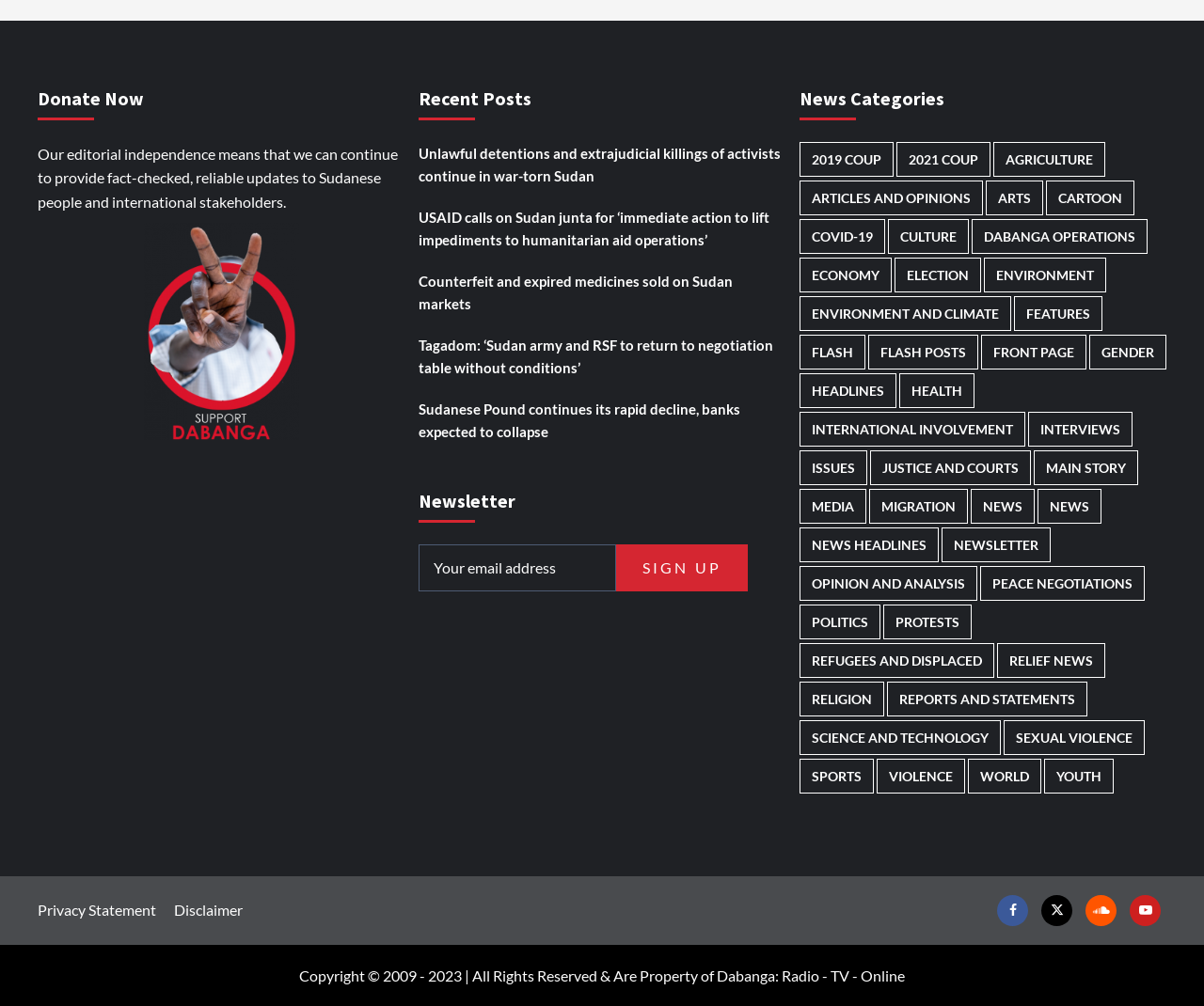Extract the bounding box coordinates for the UI element described as: "name="EMAIL" placeholder="Your email address"".

[0.348, 0.541, 0.512, 0.587]